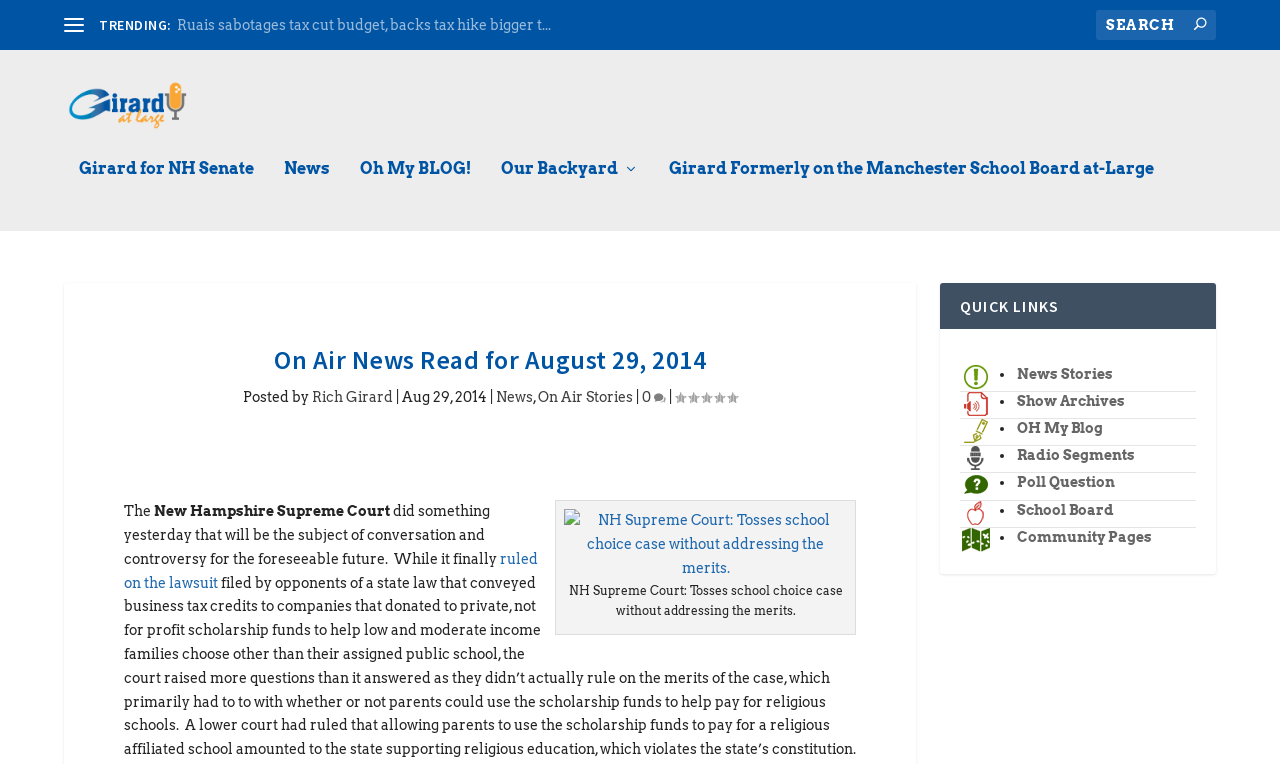Give a one-word or short phrase answer to the question: 
What is the rating of the article?

0.00